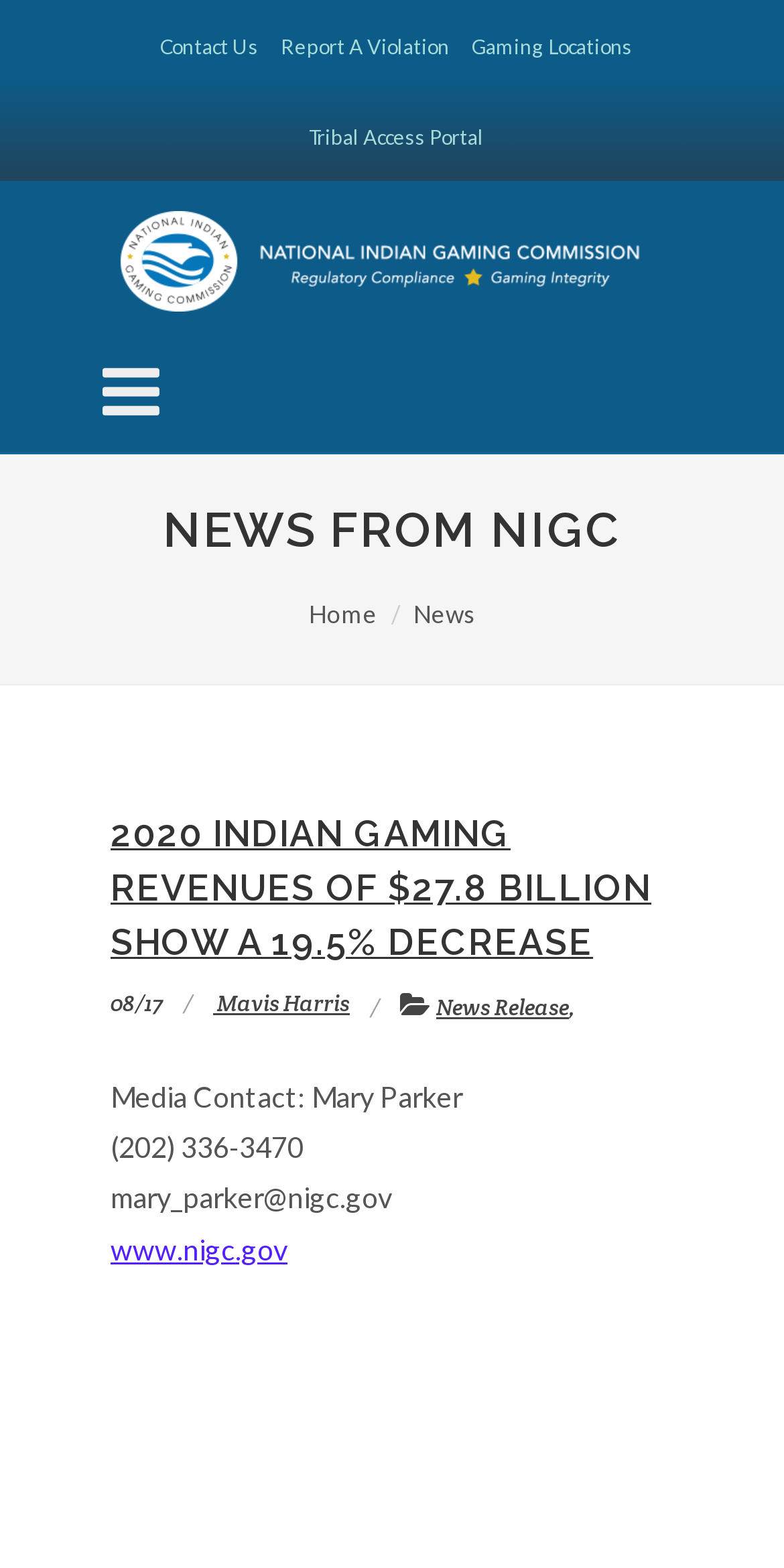Please provide the bounding box coordinates for the element that needs to be clicked to perform the instruction: "Go to Home". The coordinates must consist of four float numbers between 0 and 1, formatted as [left, top, right, bottom].

[0.394, 0.382, 0.481, 0.401]